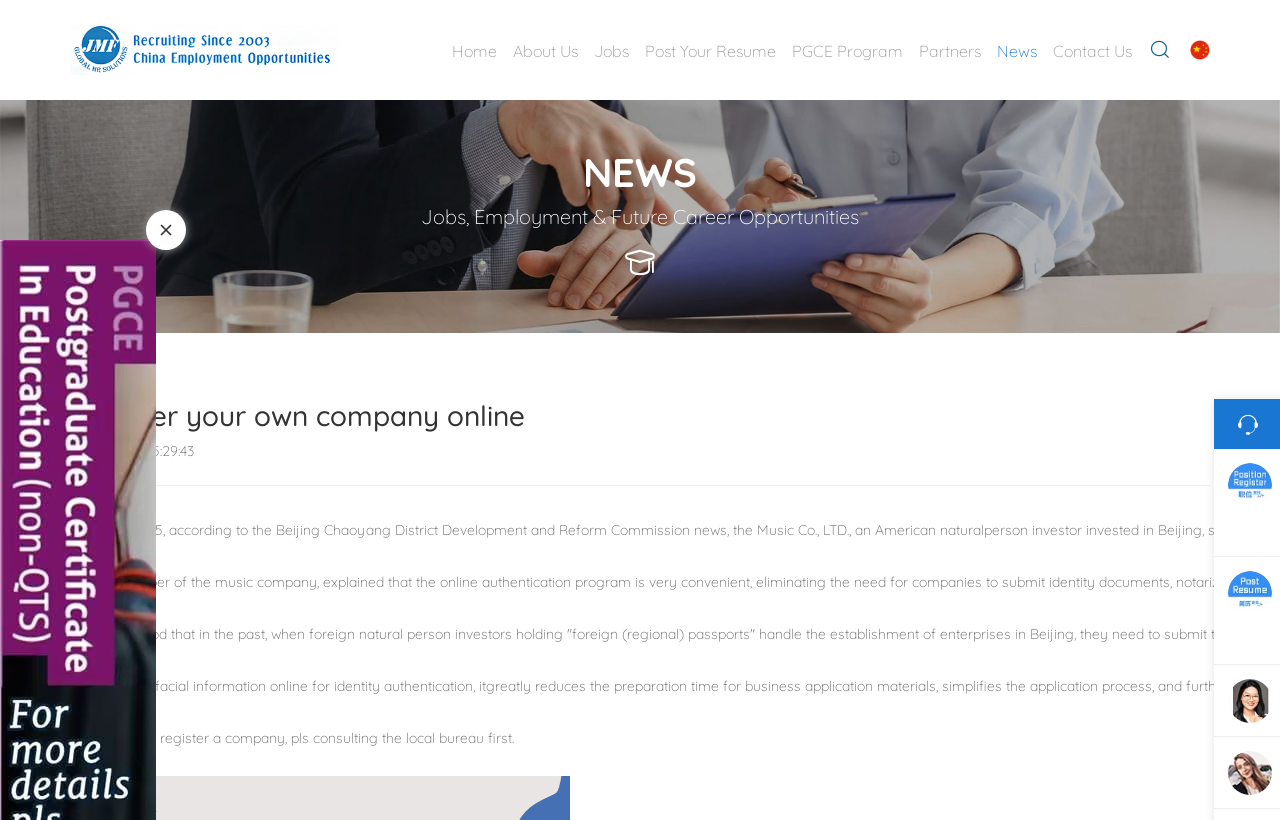Please identify the primary heading on the webpage and return its text.

Register your own company online